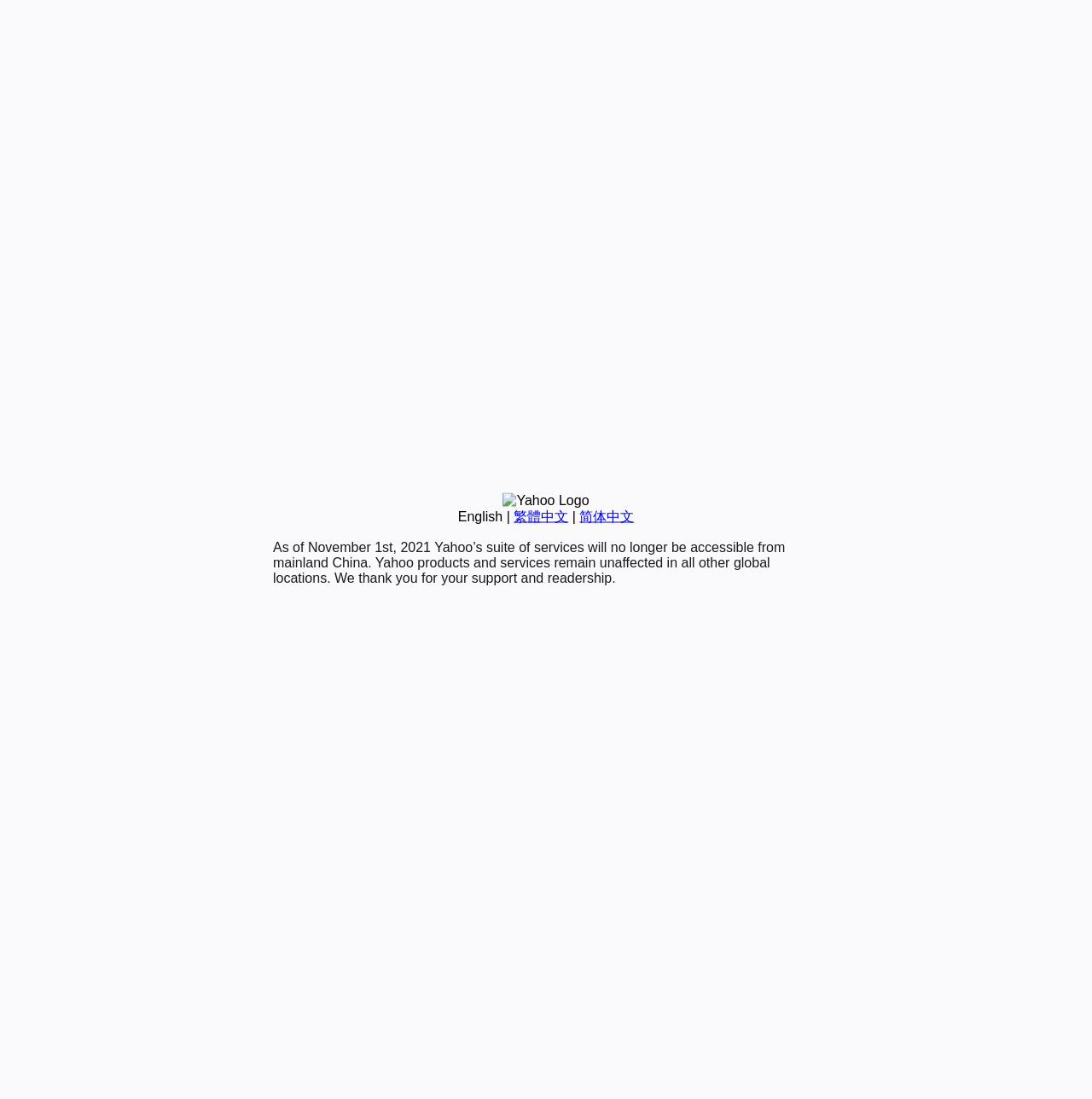Using the description "繁體中文", predict the bounding box of the relevant HTML element.

[0.47, 0.463, 0.52, 0.476]